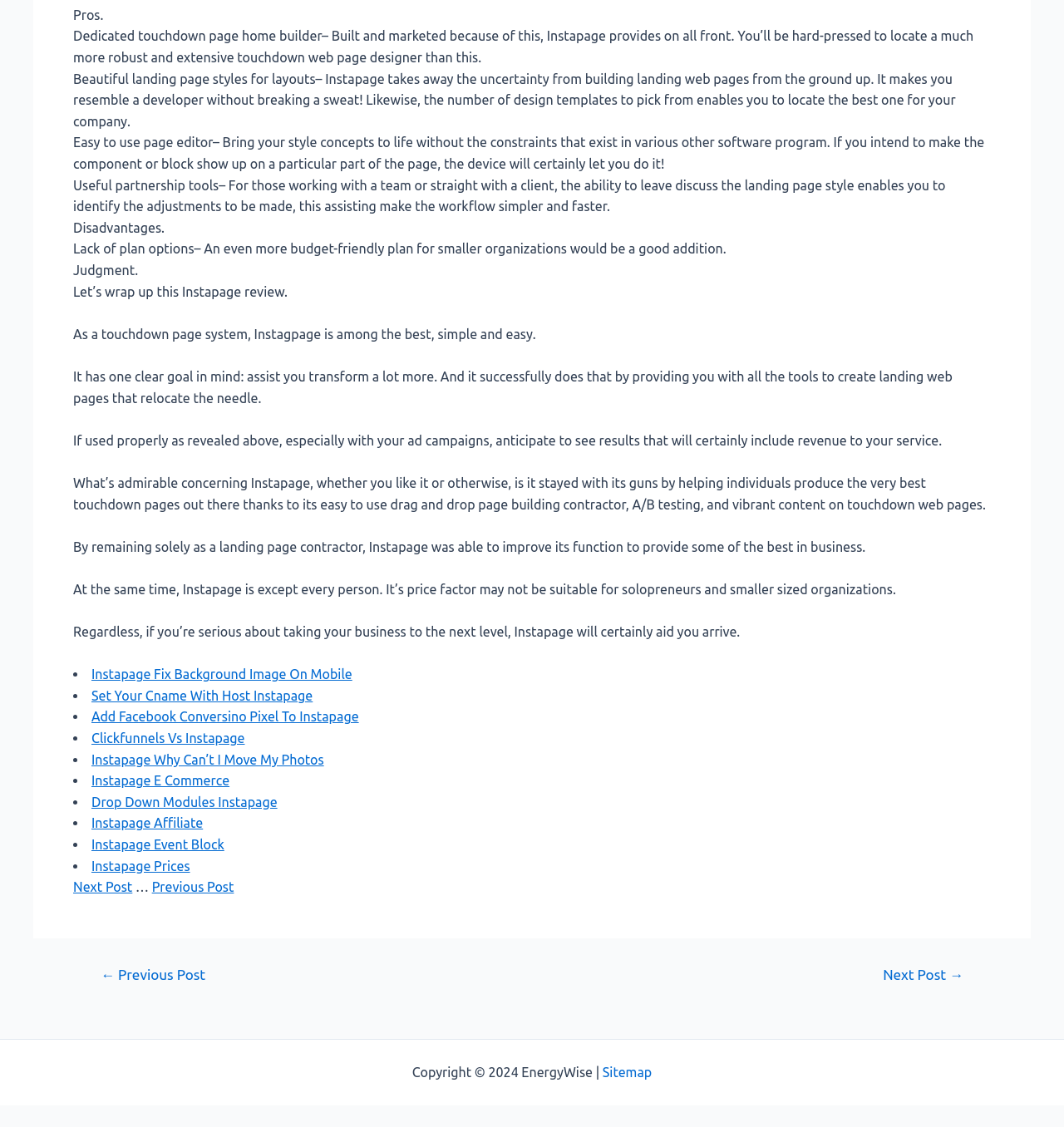What is a disadvantage of Instapage?
Using the image, provide a concise answer in one word or a short phrase.

Lack of plan options